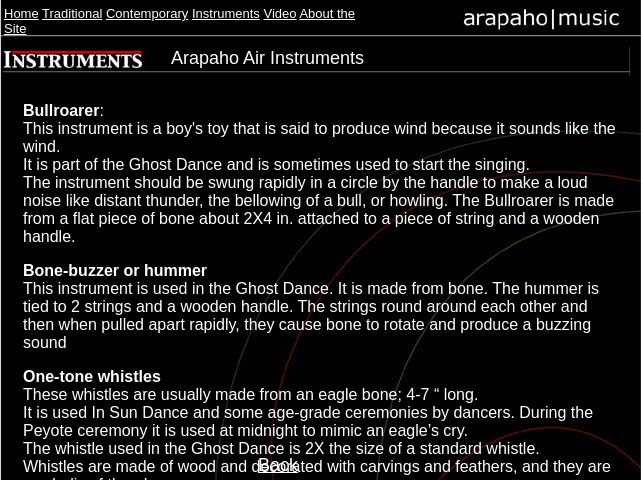Answer the question below with a single word or a brief phrase: 
How many strings does the bone-buzzer or hummer have?

Two